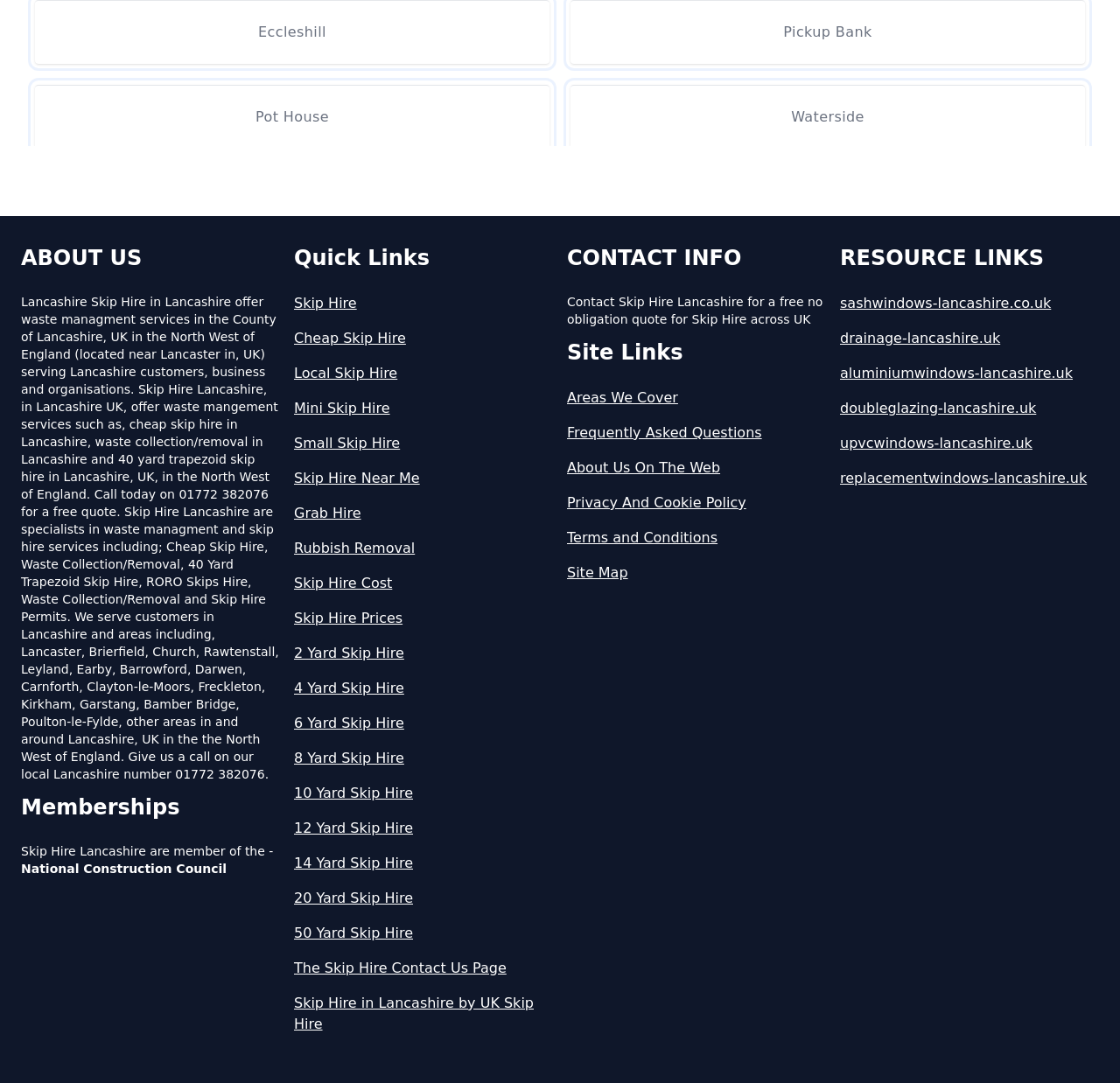Identify and provide the bounding box coordinates of the UI element described: "12 Yard Skip Hire". The coordinates should be formatted as [left, top, right, bottom], with each number being a float between 0 and 1.

[0.262, 0.755, 0.494, 0.775]